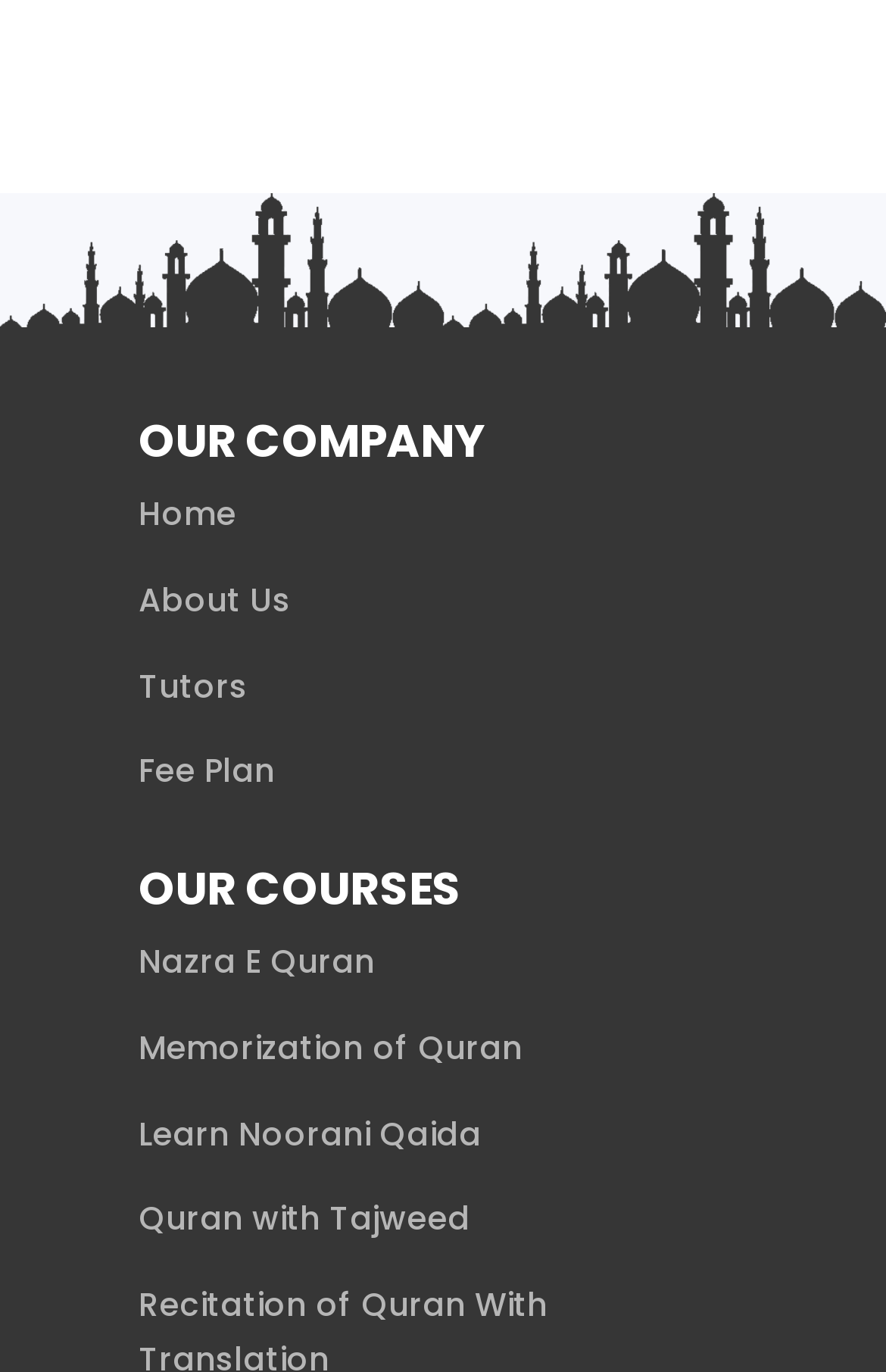Using the provided element description: "Terms and conditions", identify the bounding box coordinates. The coordinates should be four floats between 0 and 1 in the order [left, top, right, bottom].

None